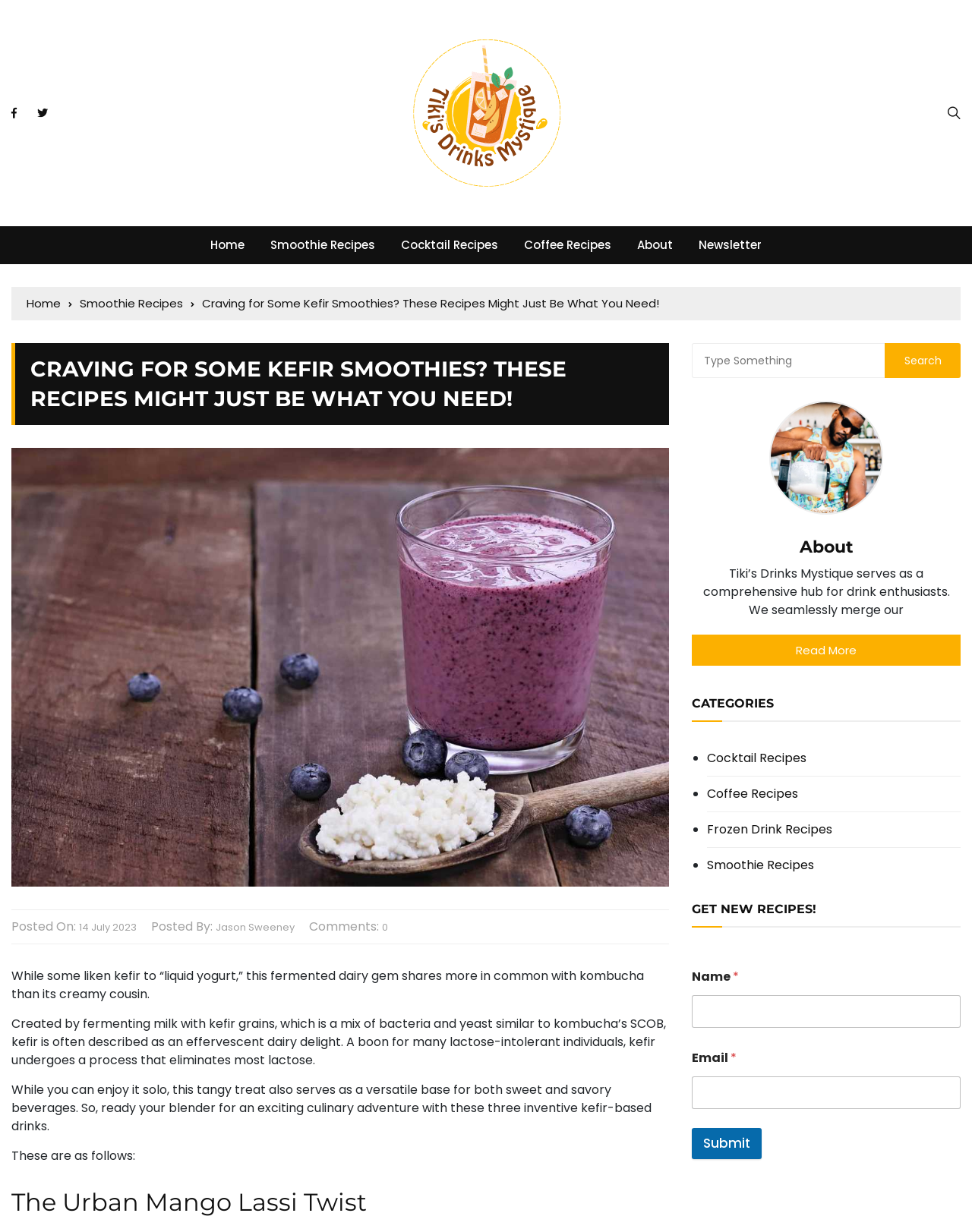Please respond to the question using a single word or phrase:
What is the topic of the current article?

Kefir Smoothies